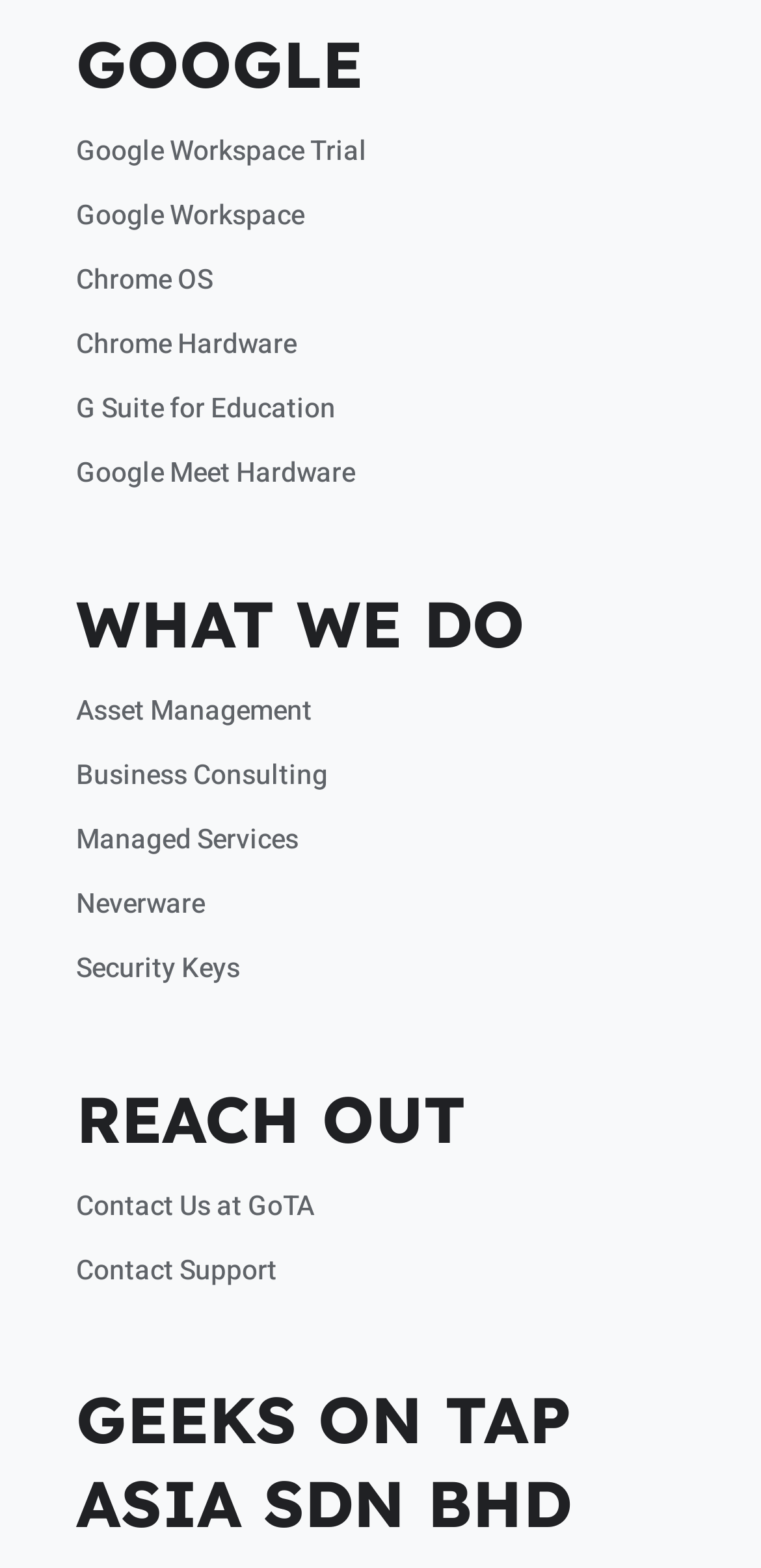Identify the bounding box coordinates necessary to click and complete the given instruction: "Visit Chrome OS page".

[0.1, 0.166, 0.279, 0.192]